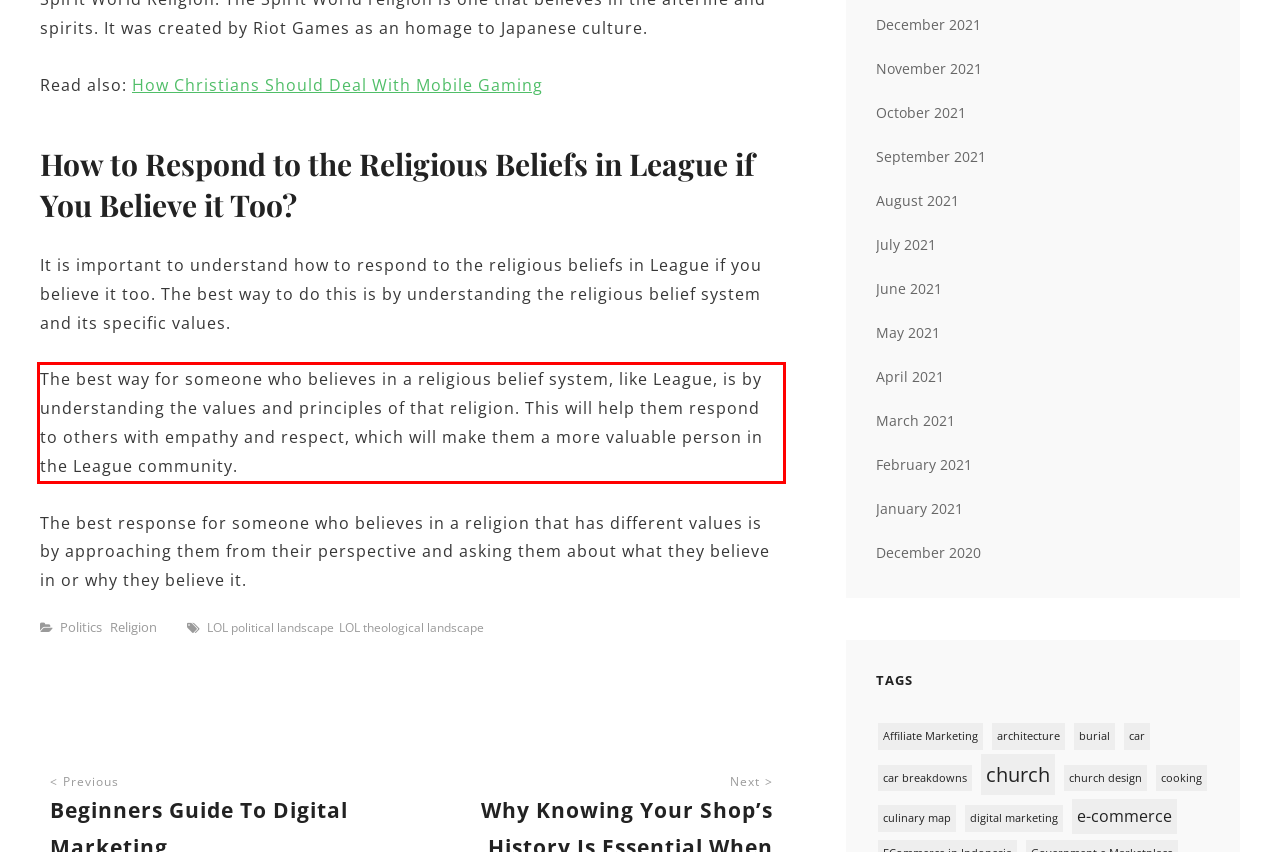You are looking at a screenshot of a webpage with a red rectangle bounding box. Use OCR to identify and extract the text content found inside this red bounding box.

The best way for someone who believes in a religious belief system, like League, is by understanding the values and principles of that religion. This will help them respond to others with empathy and respect, which will make them a more valuable person in the League community.